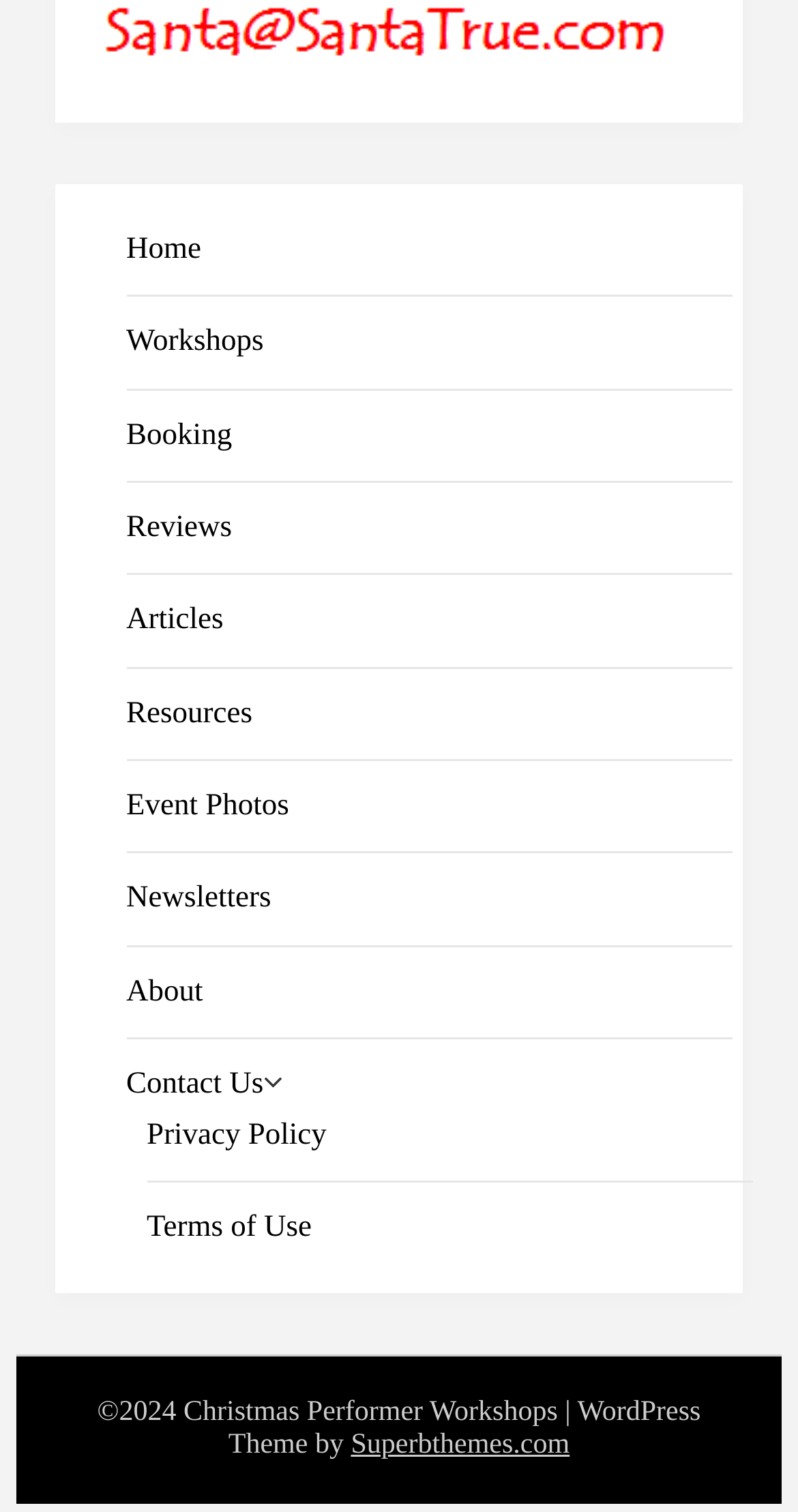Locate the bounding box coordinates of the area where you should click to accomplish the instruction: "view workshops".

[0.158, 0.215, 0.33, 0.237]